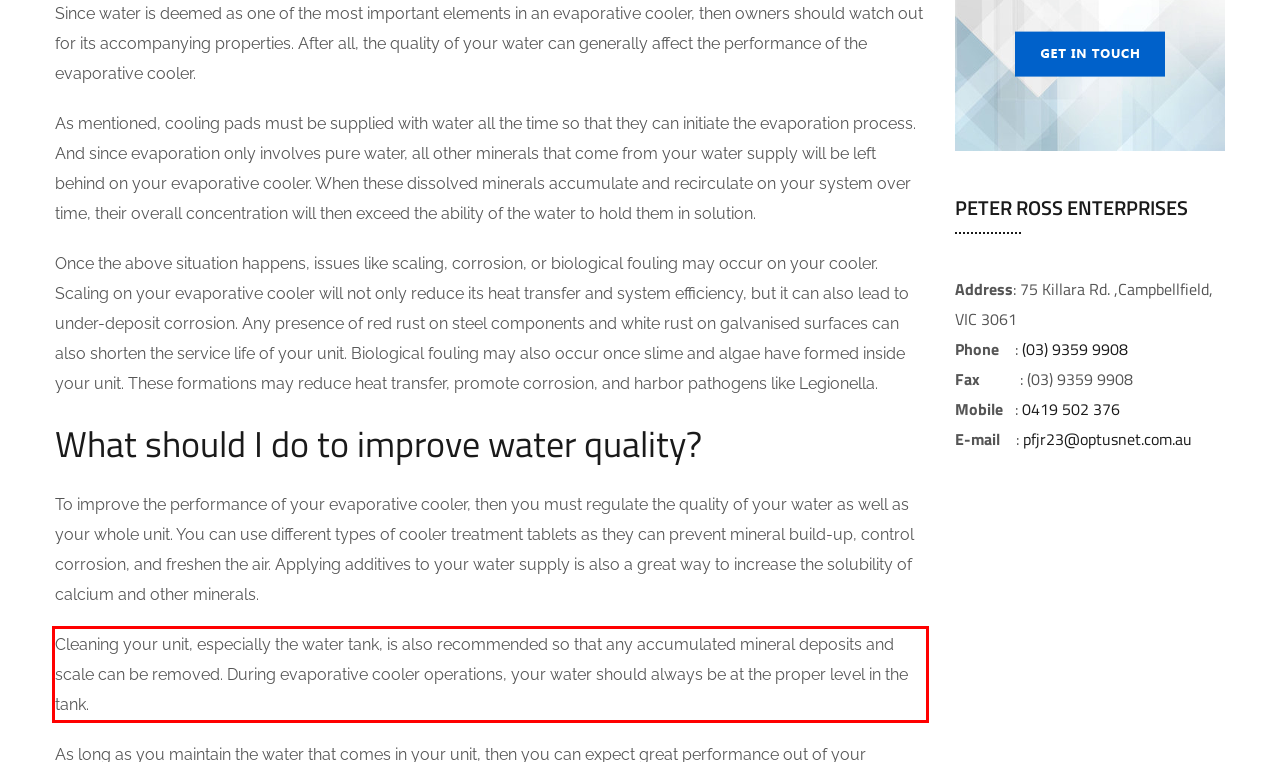You have a screenshot of a webpage with a red bounding box. Identify and extract the text content located inside the red bounding box.

Cleaning your unit, especially the water tank, is also recommended so that any accumulated mineral deposits and scale can be removed. During evaporative cooler operations, your water should always be at the proper level in the tank.